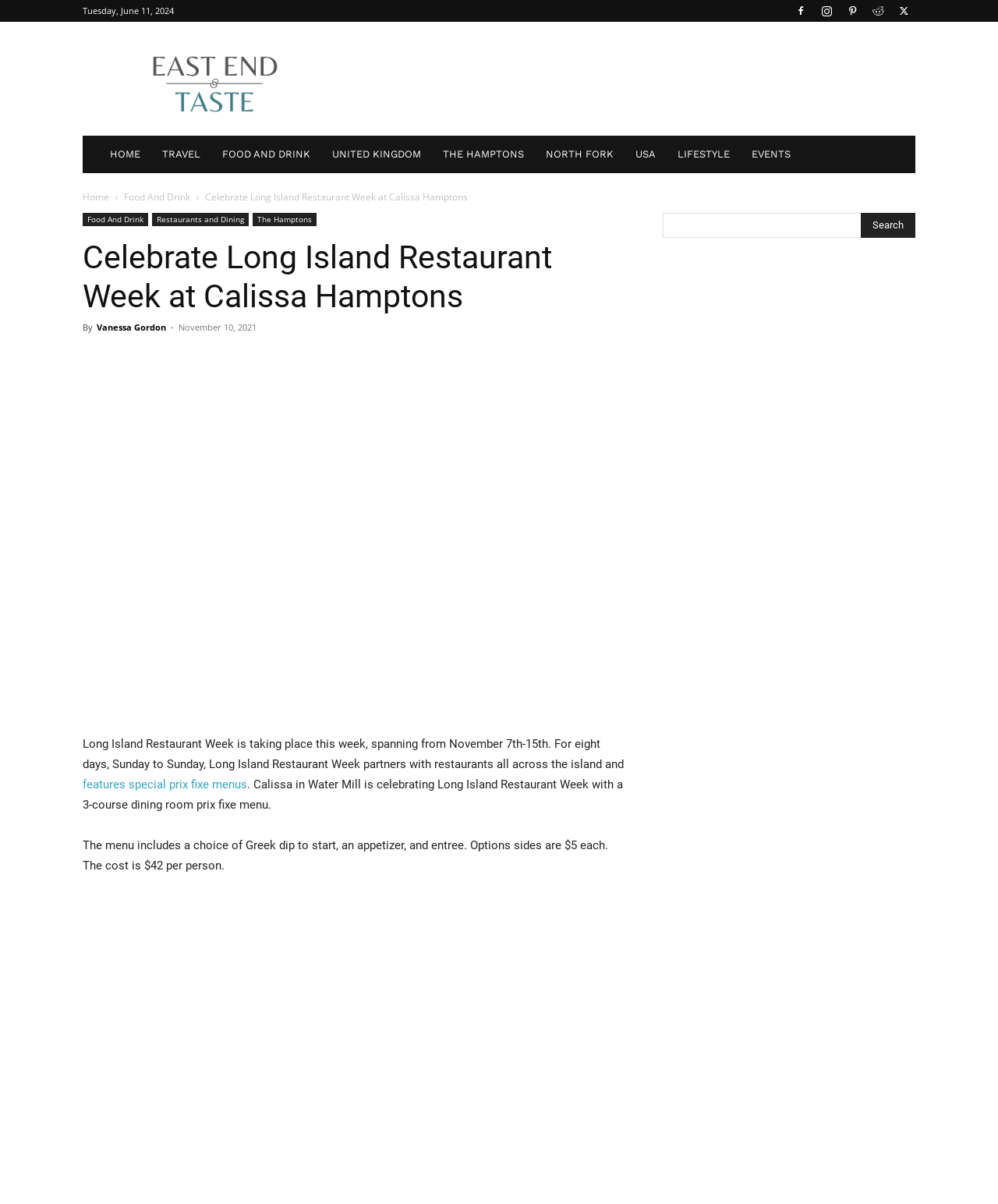Determine the main headline of the webpage and provide its text.

Celebrate Long Island Restaurant Week at Calissa Hamptons